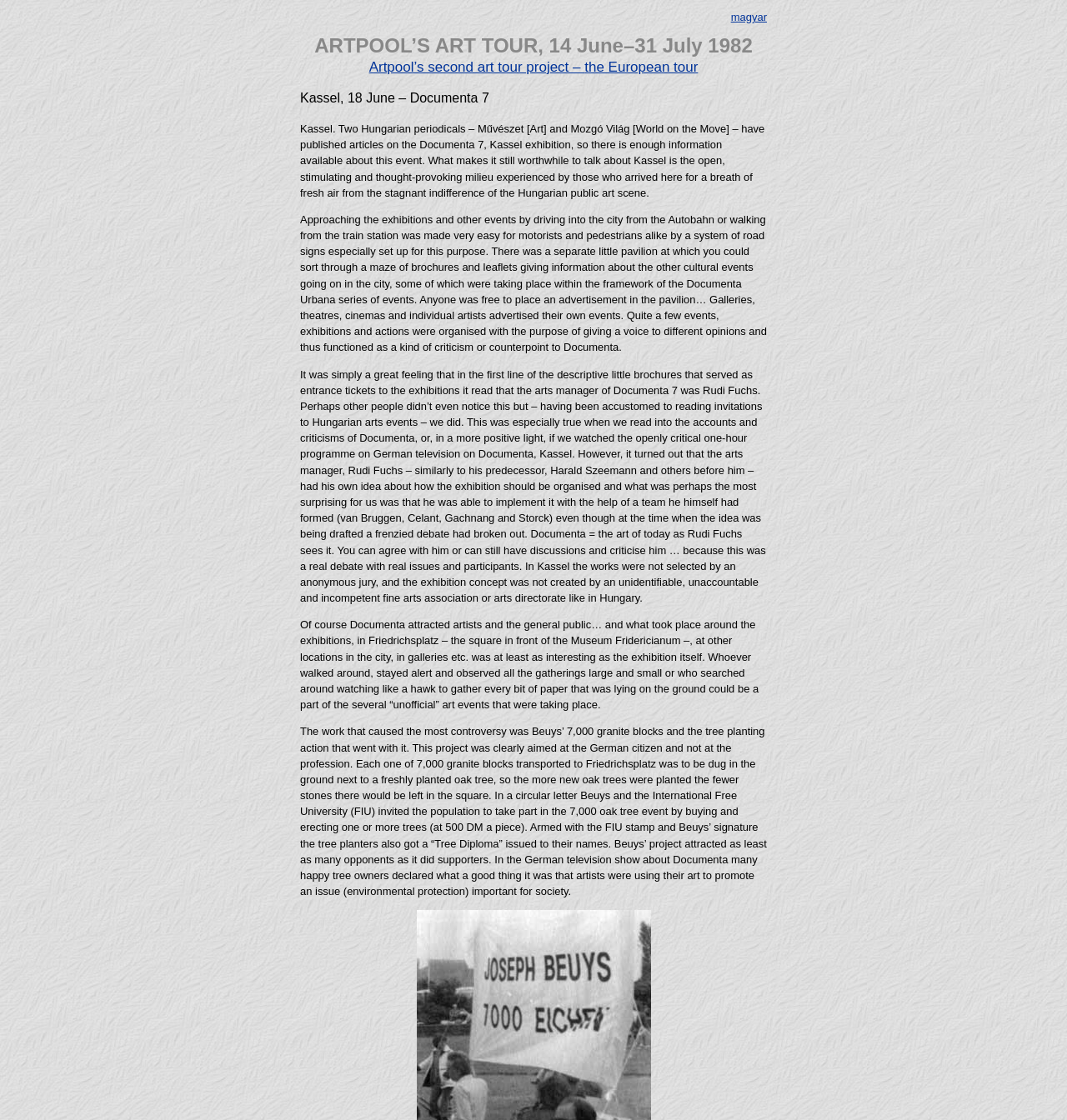Identify the main heading from the webpage and provide its text content.

ARTPOOL’S ART TOUR, 14 June–31 July 1982